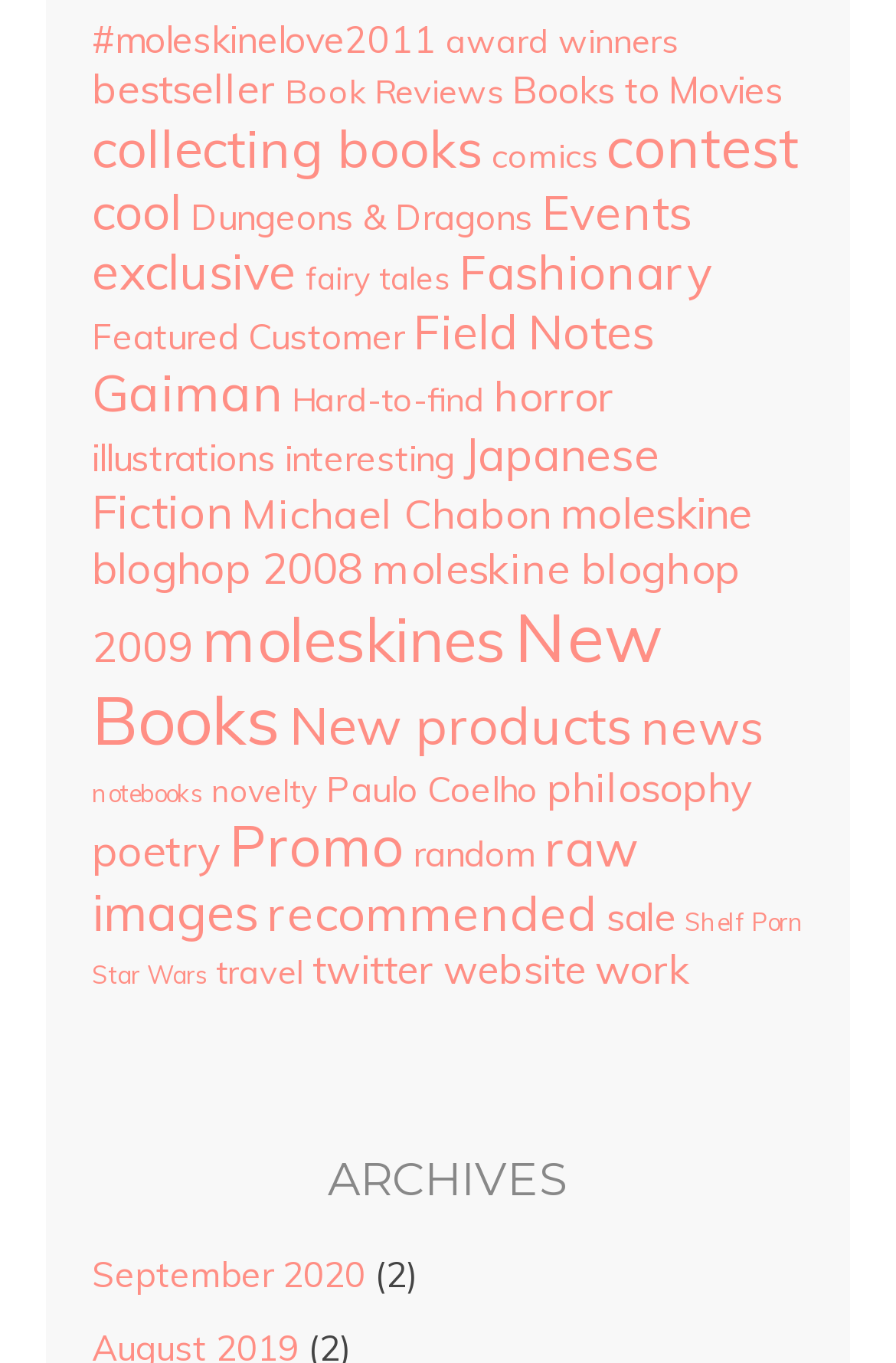Please specify the bounding box coordinates of the clickable section necessary to execute the following command: "View collecting books".

[0.103, 0.085, 0.538, 0.134]